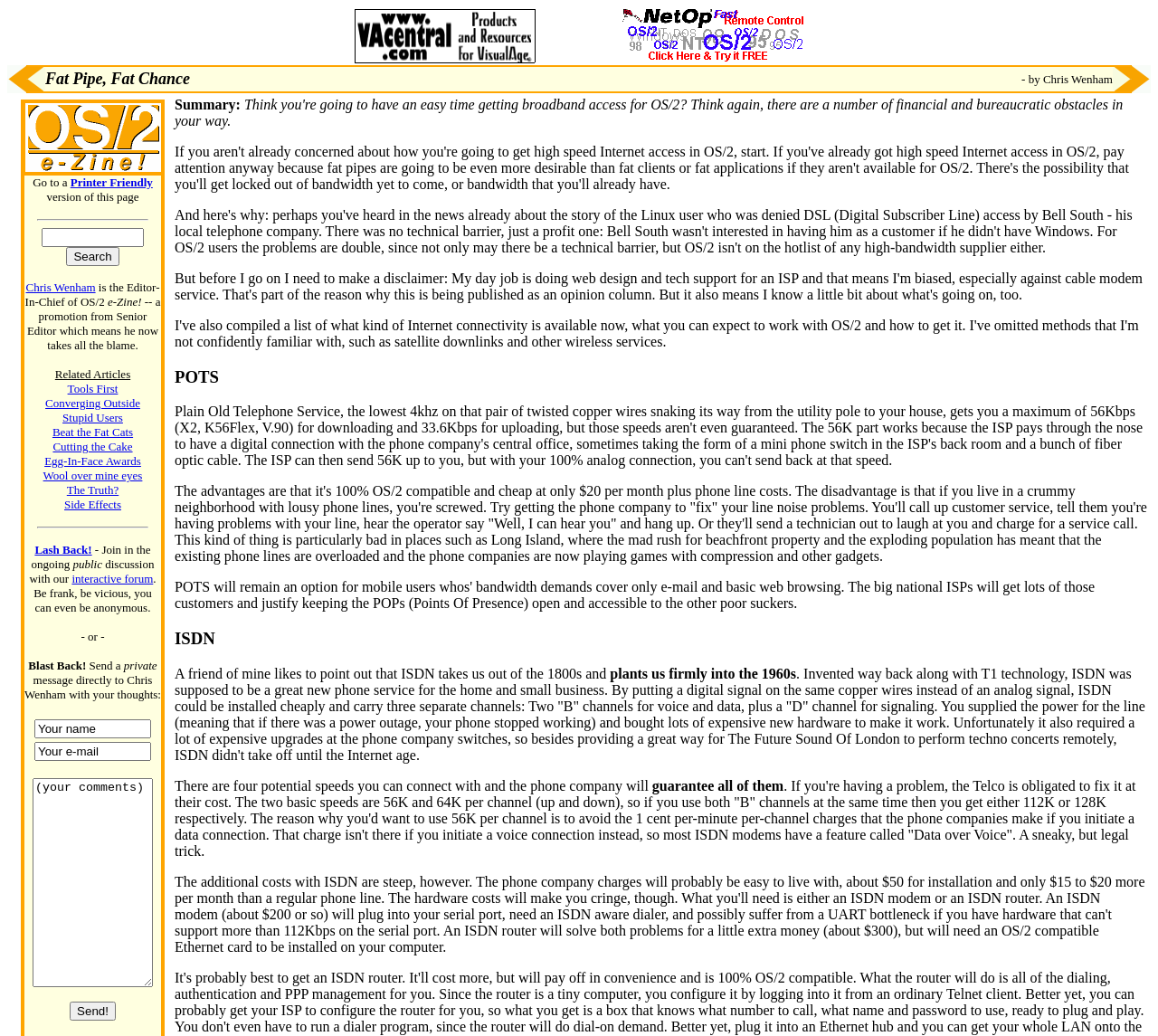What is the name of the article written by Chris Wenham?
Look at the screenshot and give a one-word or phrase answer.

Fat Pipe, Fat Chance